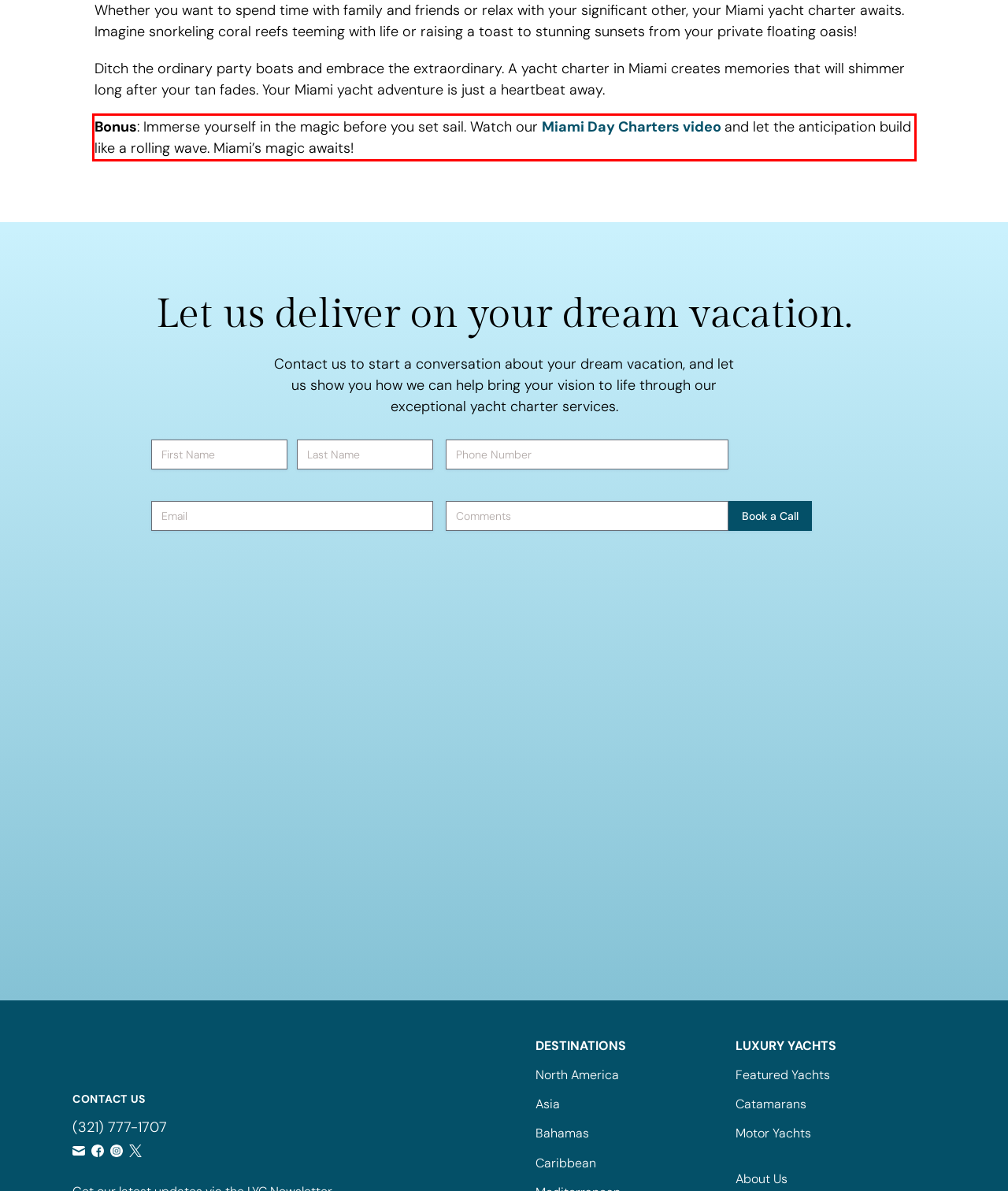Please take the screenshot of the webpage, find the red bounding box, and generate the text content that is within this red bounding box.

Bonus: Immerse yourself in the magic before you set sail. Watch our Miami Day Charters video and let the anticipation build like a rolling wave. Miami’s magic awaits!